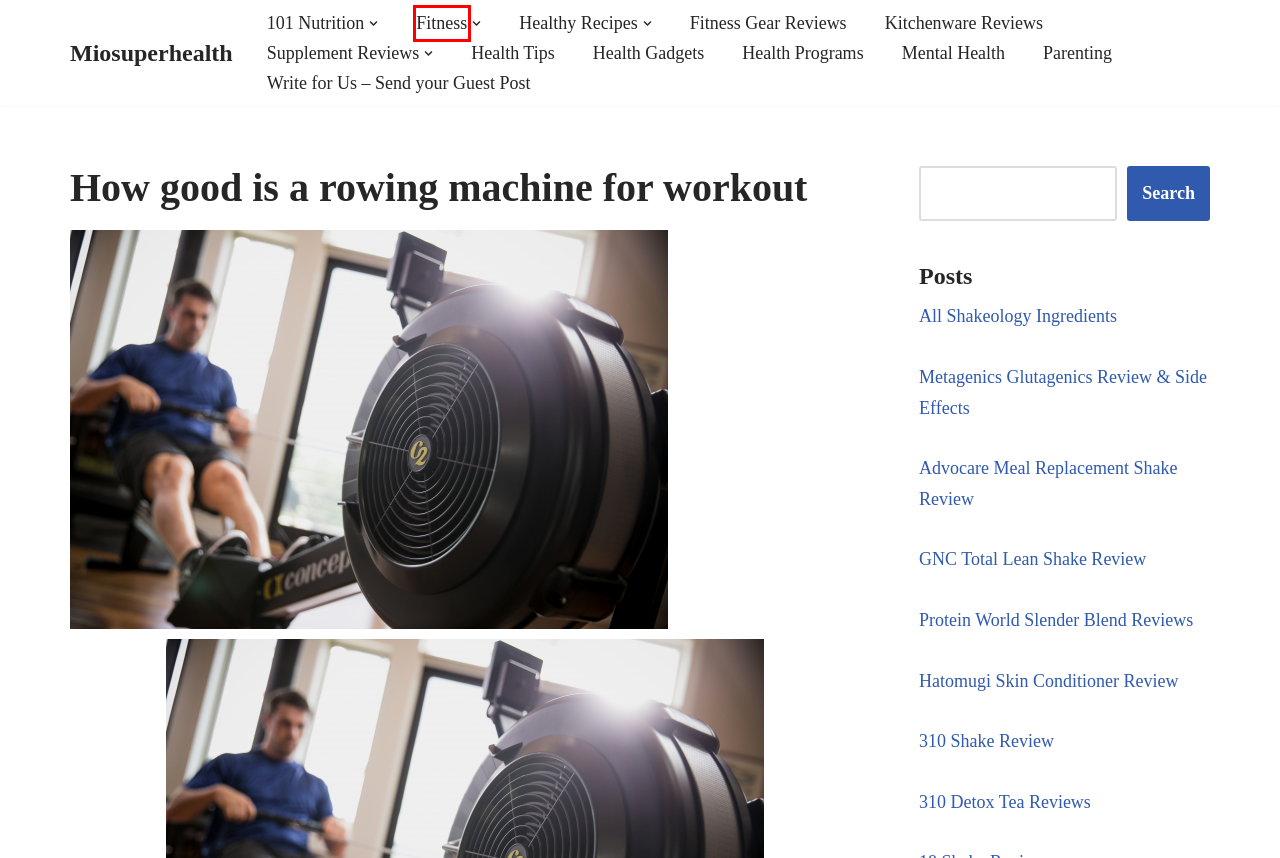You have a screenshot of a webpage with a red bounding box around a UI element. Determine which webpage description best matches the new webpage that results from clicking the element in the bounding box. Here are the candidates:
A. Health Gadgets – Miosuperhealth
B. Hatomugi Skin Conditioner Review – Miosuperhealth
C. GNC Total Lean Shake Review – Miosuperhealth
D. 310 Detox Tea Reviews – Miosuperhealth
E. Advocare Meal Replacement Shake Review – Miosuperhealth
F. Mental Health – Miosuperhealth
G. Parenting – Miosuperhealth
H. Fitness – Miosuperhealth

H